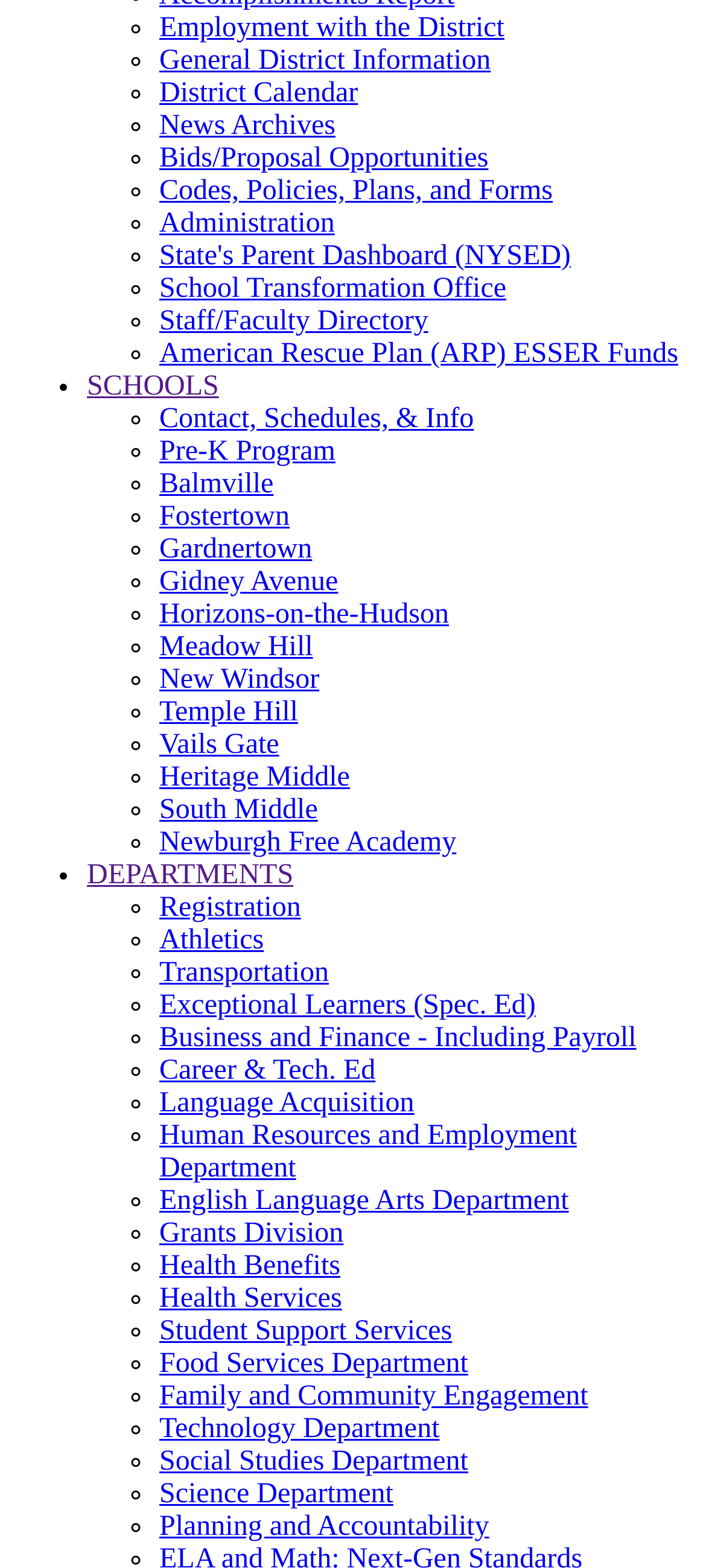What is the purpose of the '◦' and '•' symbols on the webpage?
Based on the image content, provide your answer in one word or a short phrase.

List markers